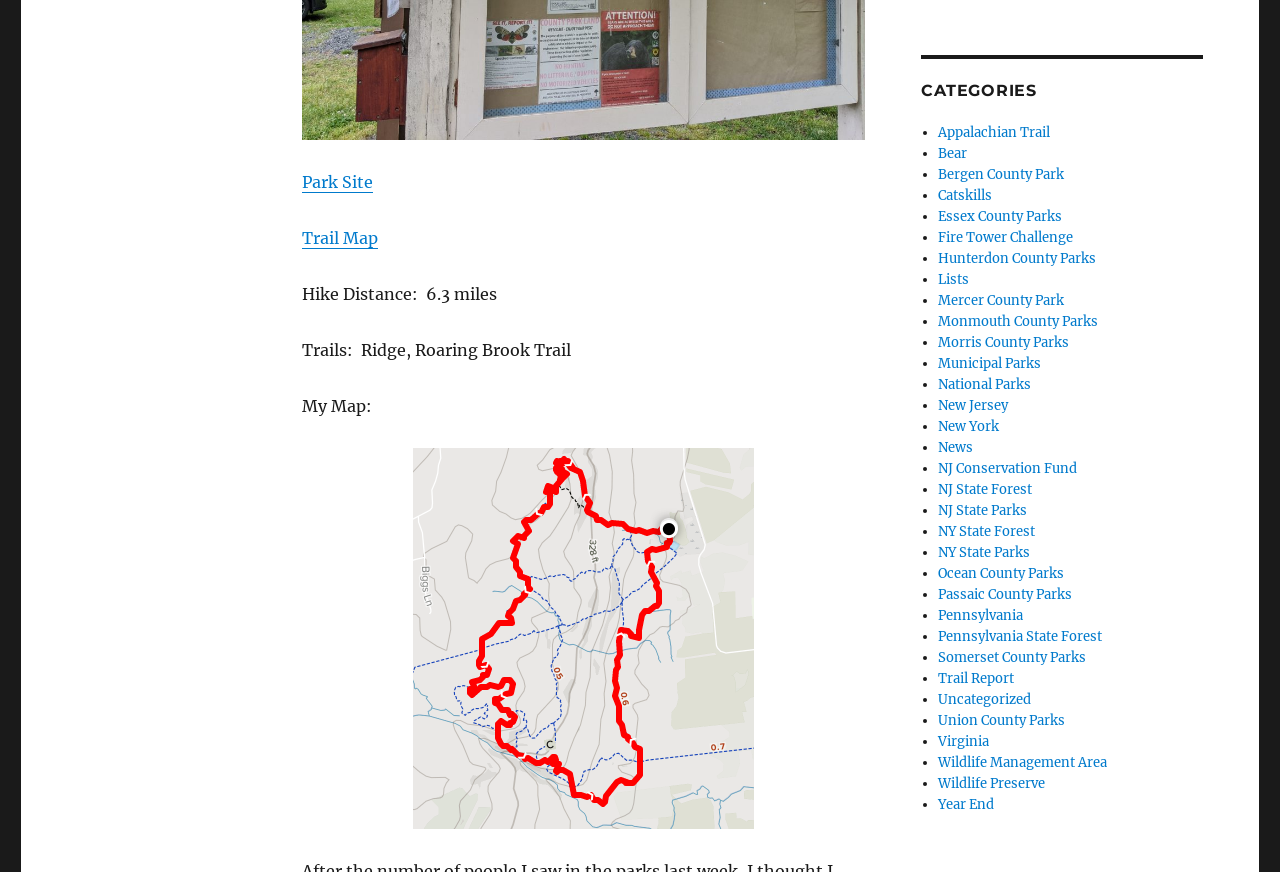Based on the image, please respond to the question with as much detail as possible:
What trails are mentioned?

I read the text 'Trails: Ridge, Roaring Brook Trail' and found the names of the trails.